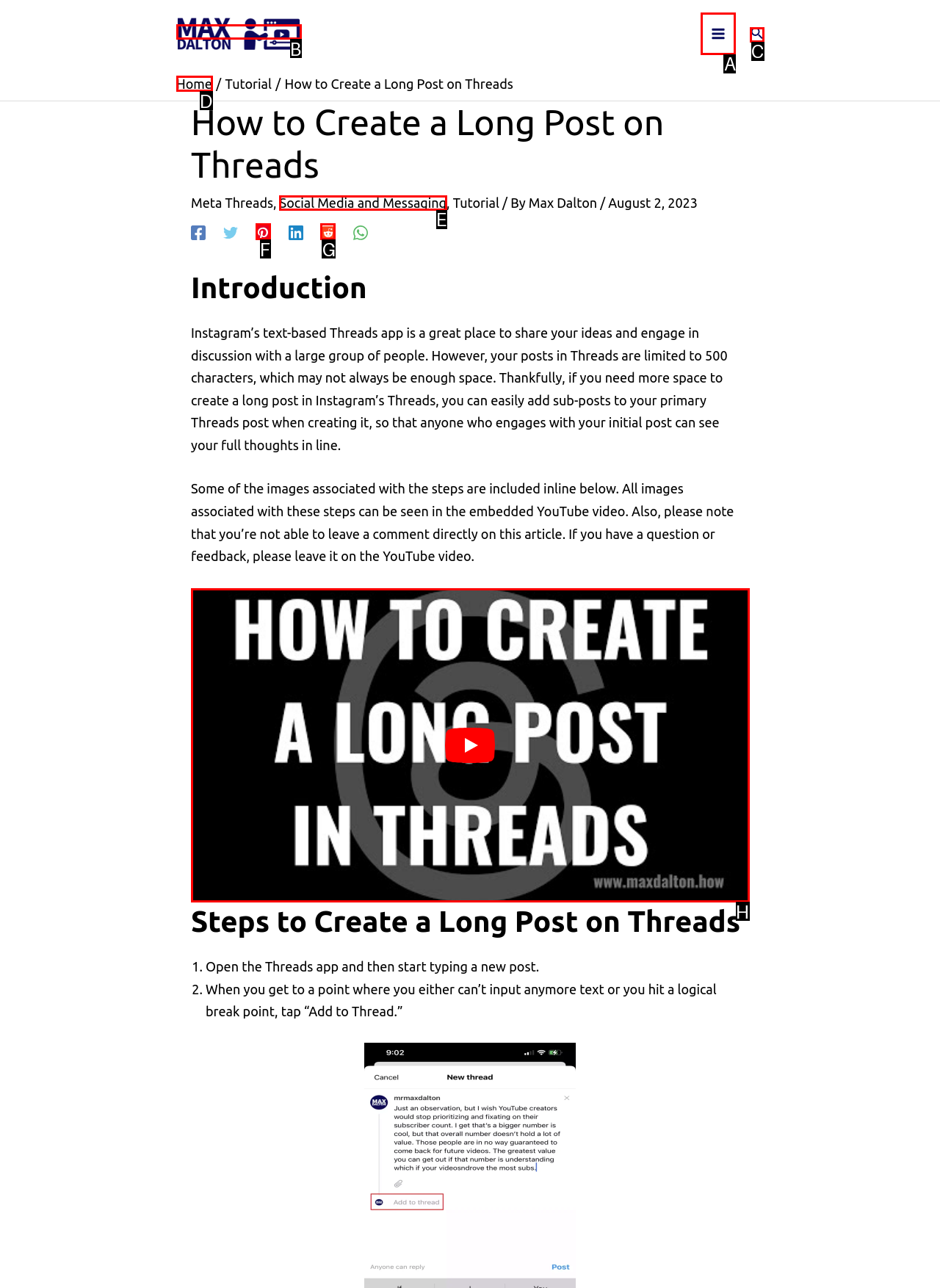Select the appropriate HTML element to click on to finish the task: View the Privacy Policy.
Answer with the letter corresponding to the selected option.

None